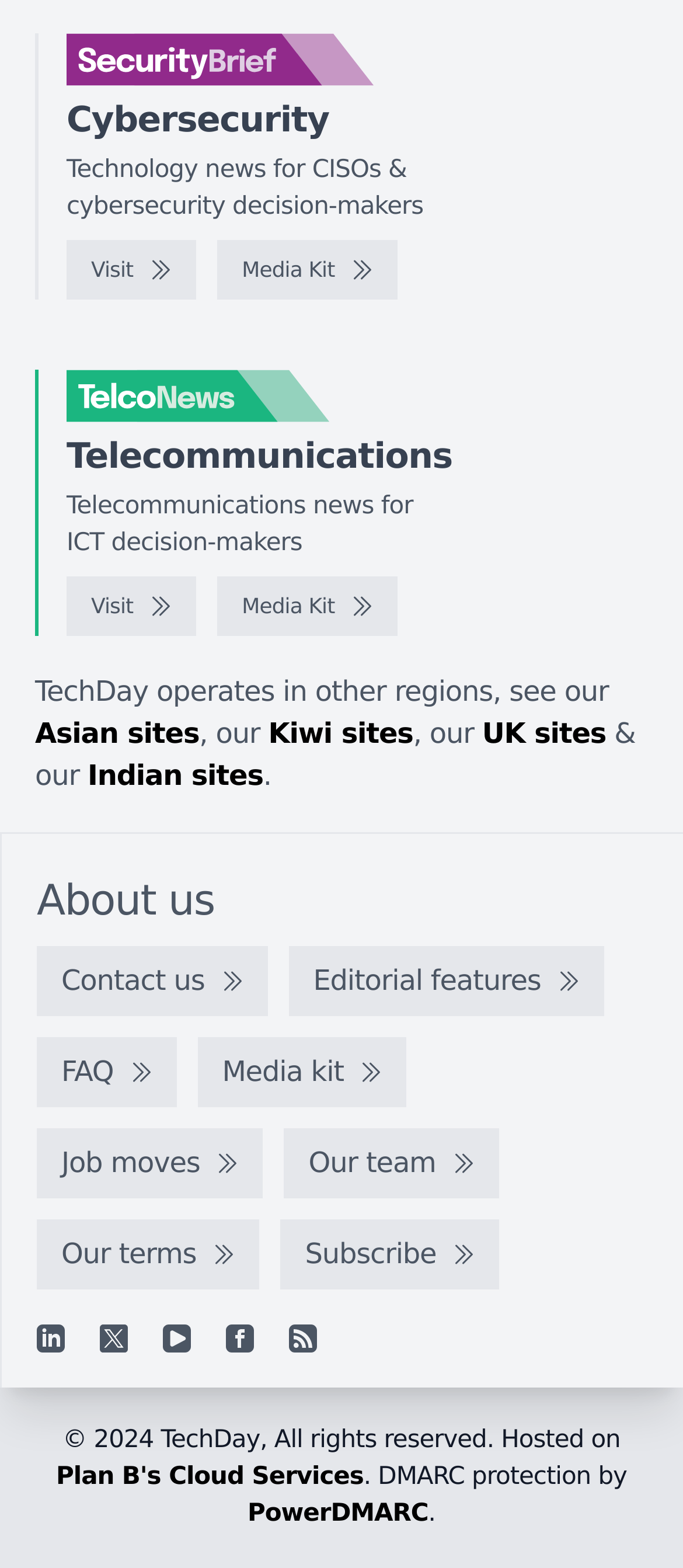What is the copyright information of this website?
Using the visual information, answer the question in a single word or phrase.

2024 TechDay, All rights reserved